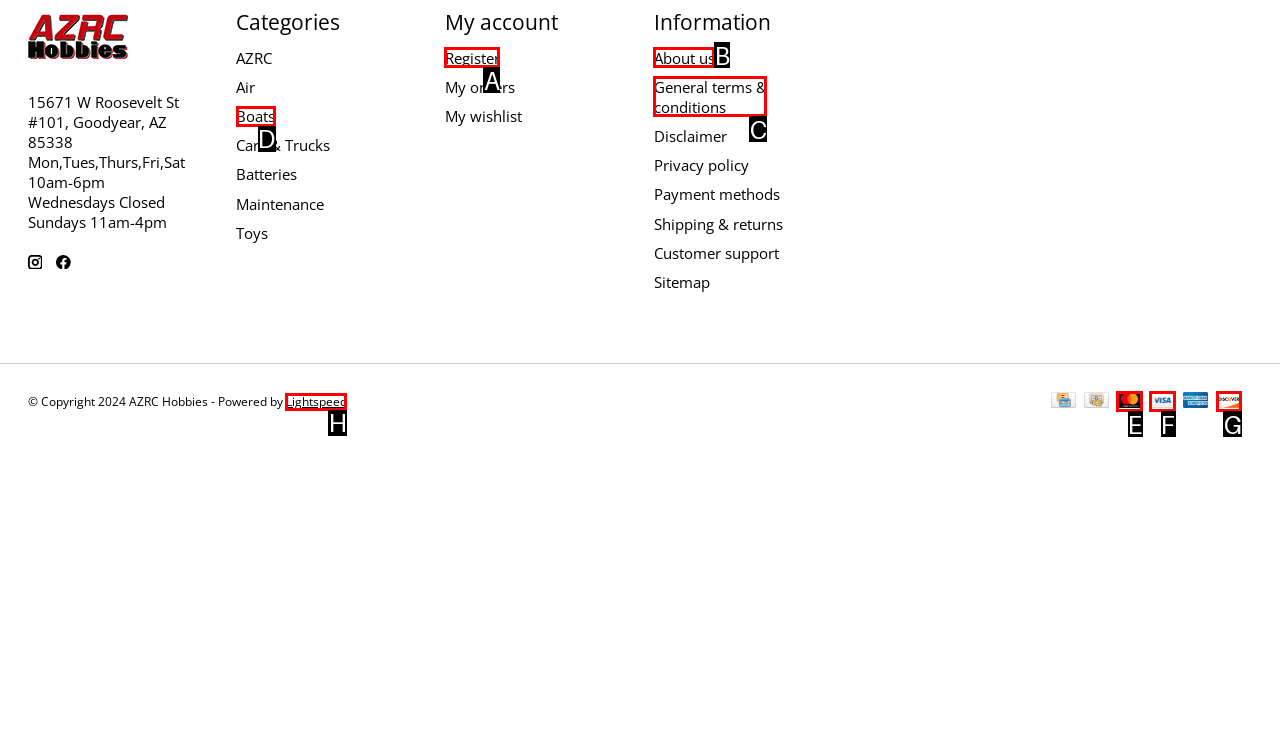Determine the option that best fits the description: title="MasterCard"
Reply with the letter of the correct option directly.

E